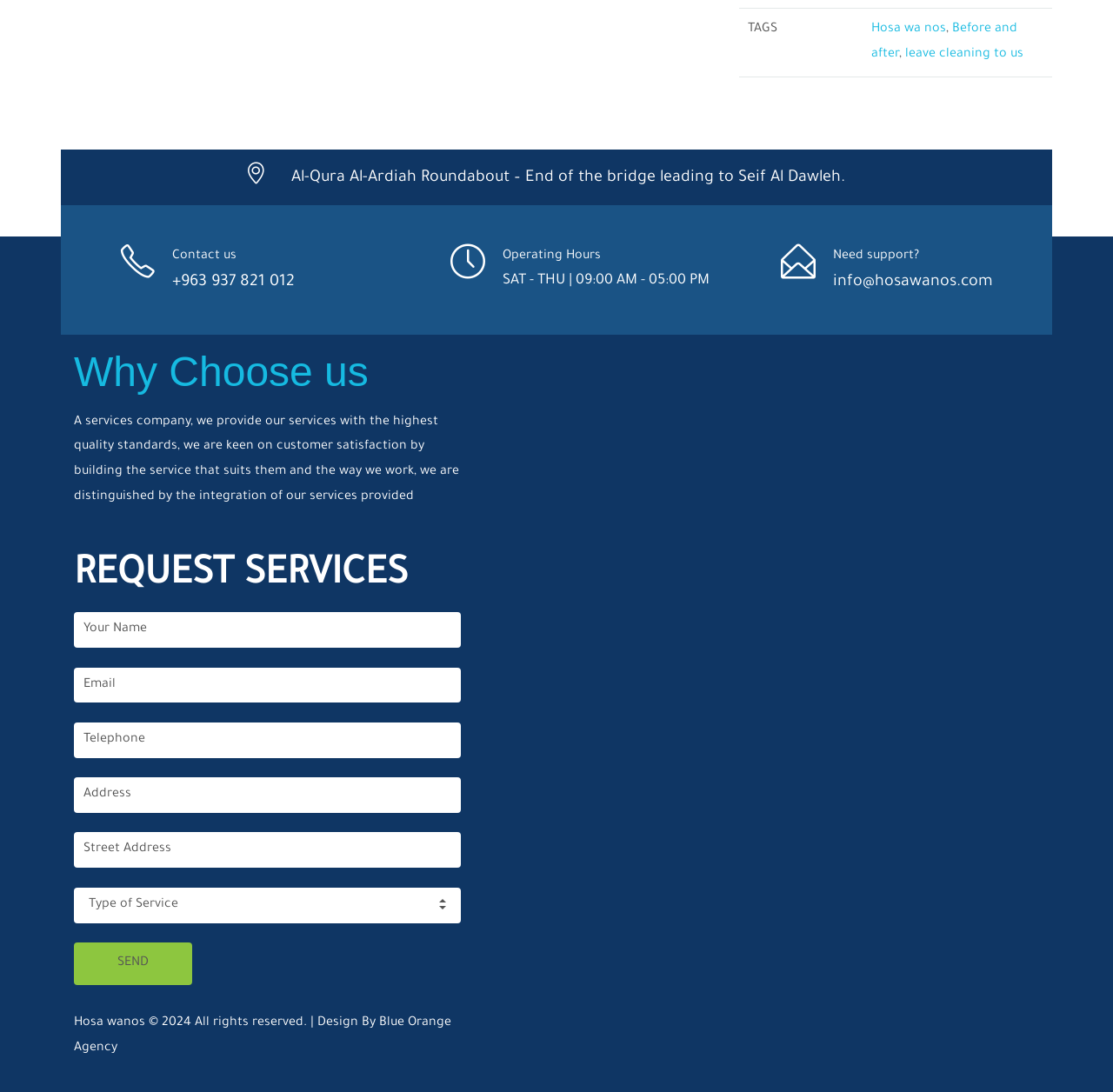Locate the bounding box coordinates of the element I should click to achieve the following instruction: "Contact us".

[0.155, 0.228, 0.213, 0.241]